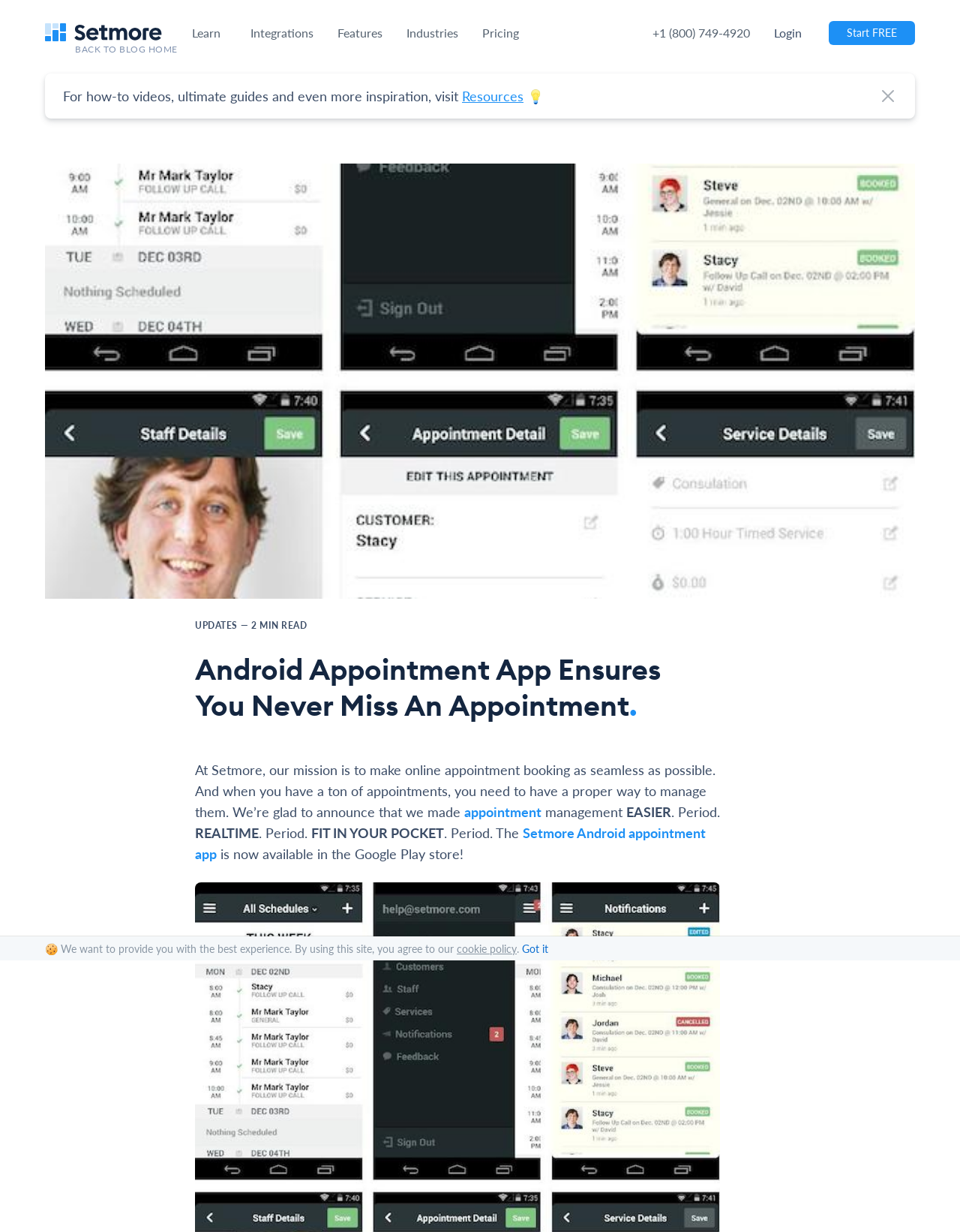Please extract the title of the webpage.

Android Appointment App Ensures You Never Miss An Appointment.